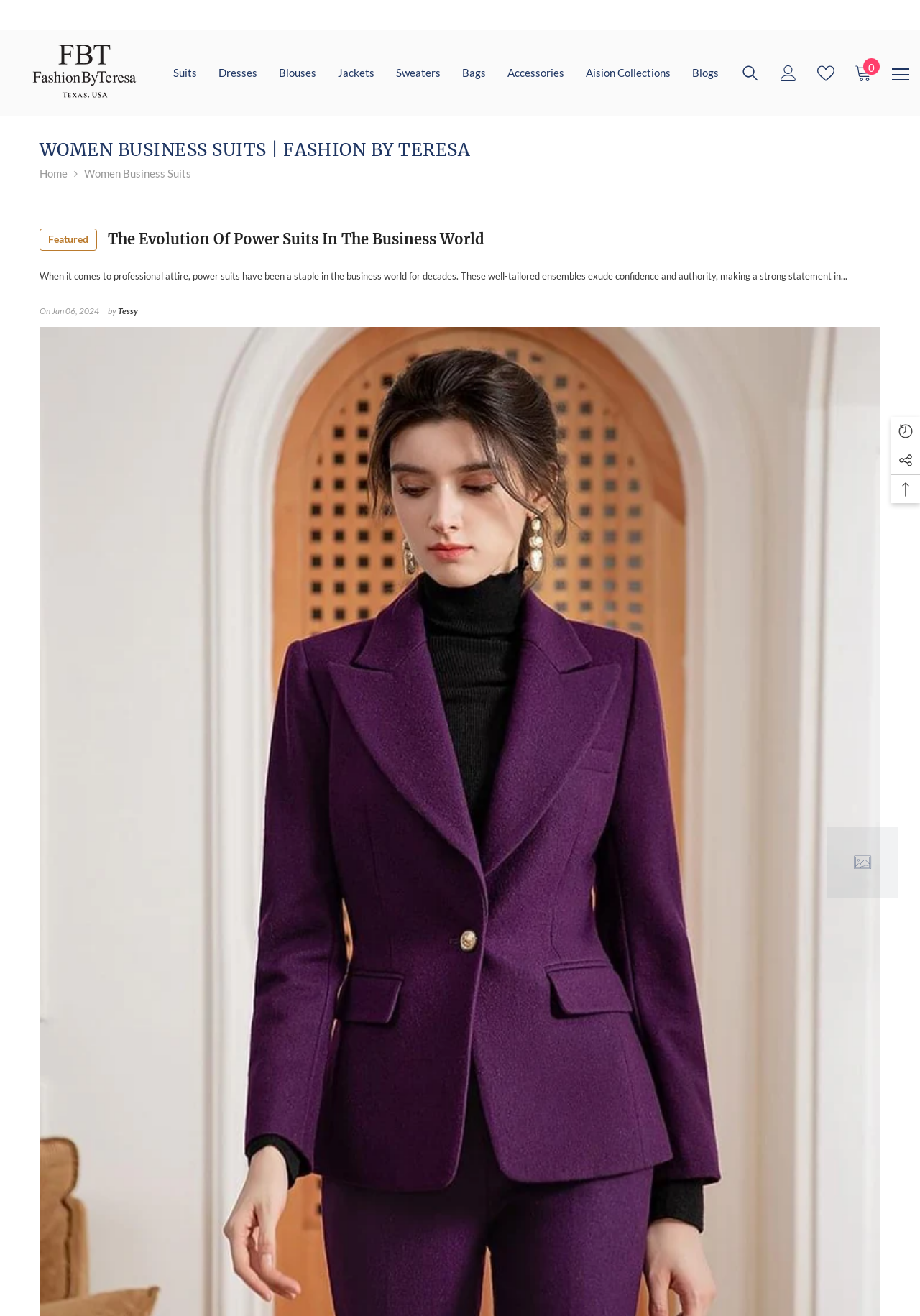Could you determine the bounding box coordinates of the clickable element to complete the instruction: "Click on Hamburger Icon"? Provide the coordinates as four float numbers between 0 and 1, i.e., [left, top, right, bottom].

[0.97, 0.05, 0.988, 0.063]